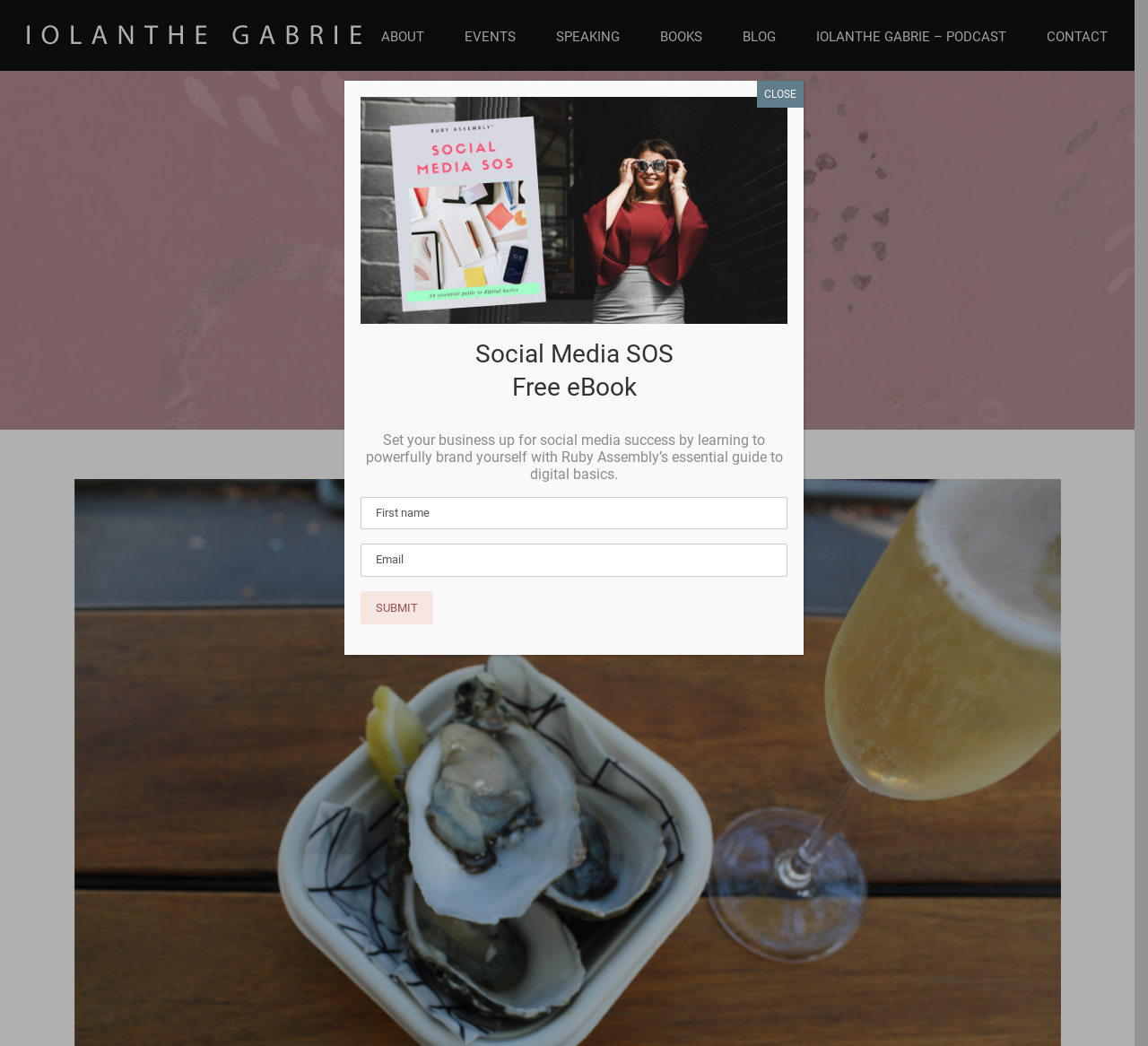Identify the bounding box coordinates of the part that should be clicked to carry out this instruction: "Close the popup".

[0.659, 0.077, 0.7, 0.103]